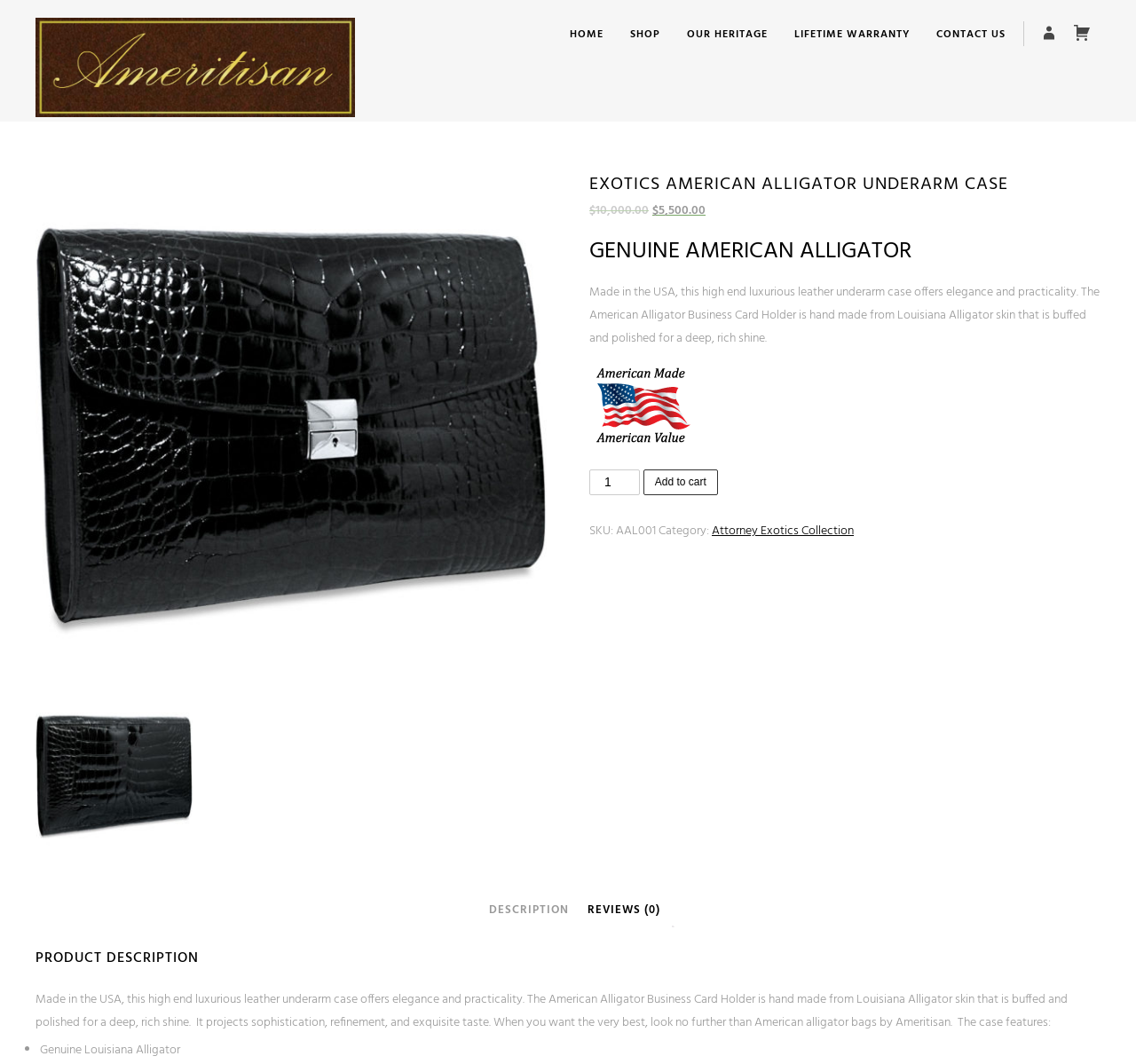Identify the bounding box coordinates of the region that should be clicked to execute the following instruction: "Read the product description".

[0.031, 0.93, 0.94, 0.971]